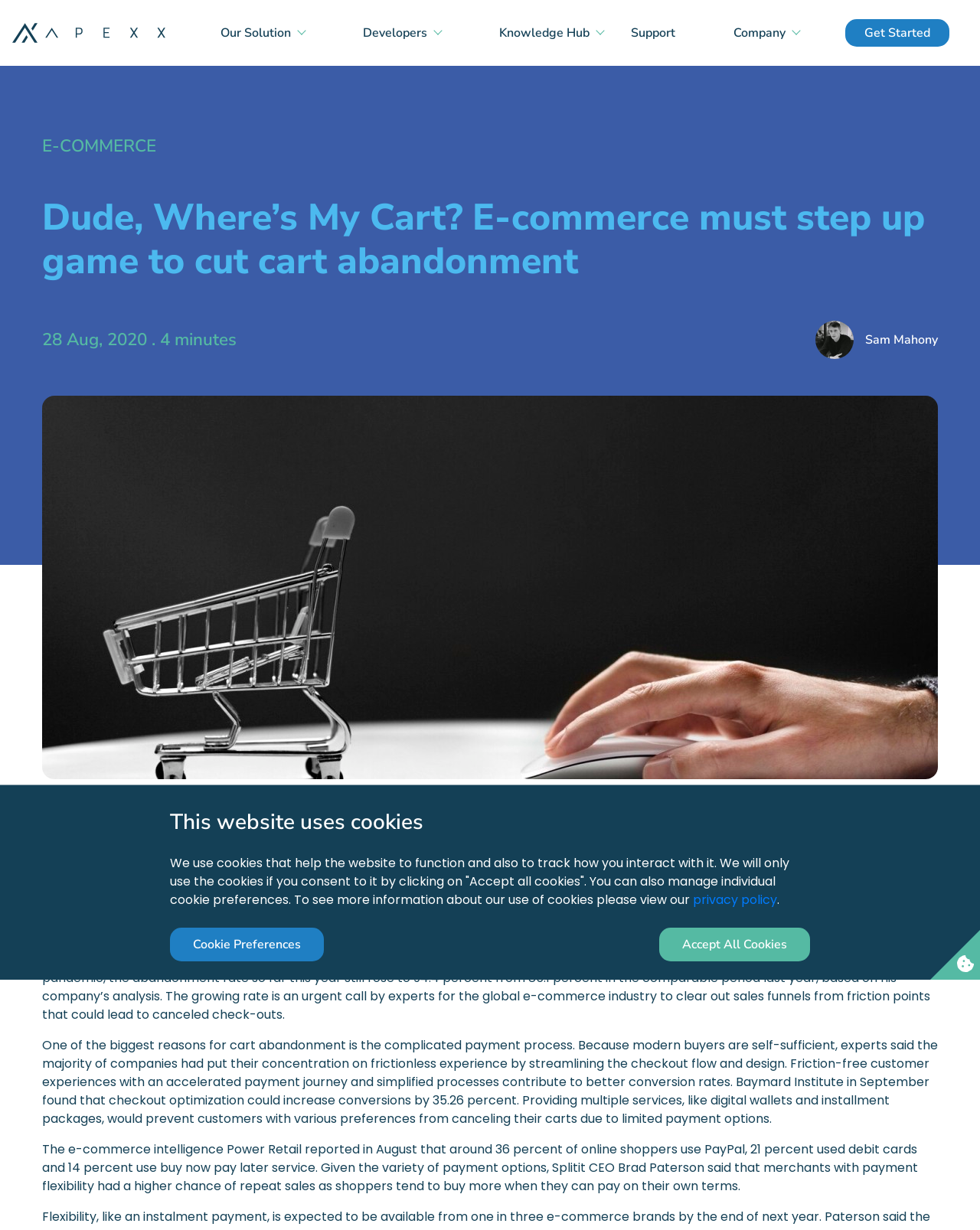Can you find the bounding box coordinates for the element to click on to achieve the instruction: "Click the 'Our Solution' button"?

[0.219, 0.014, 0.317, 0.039]